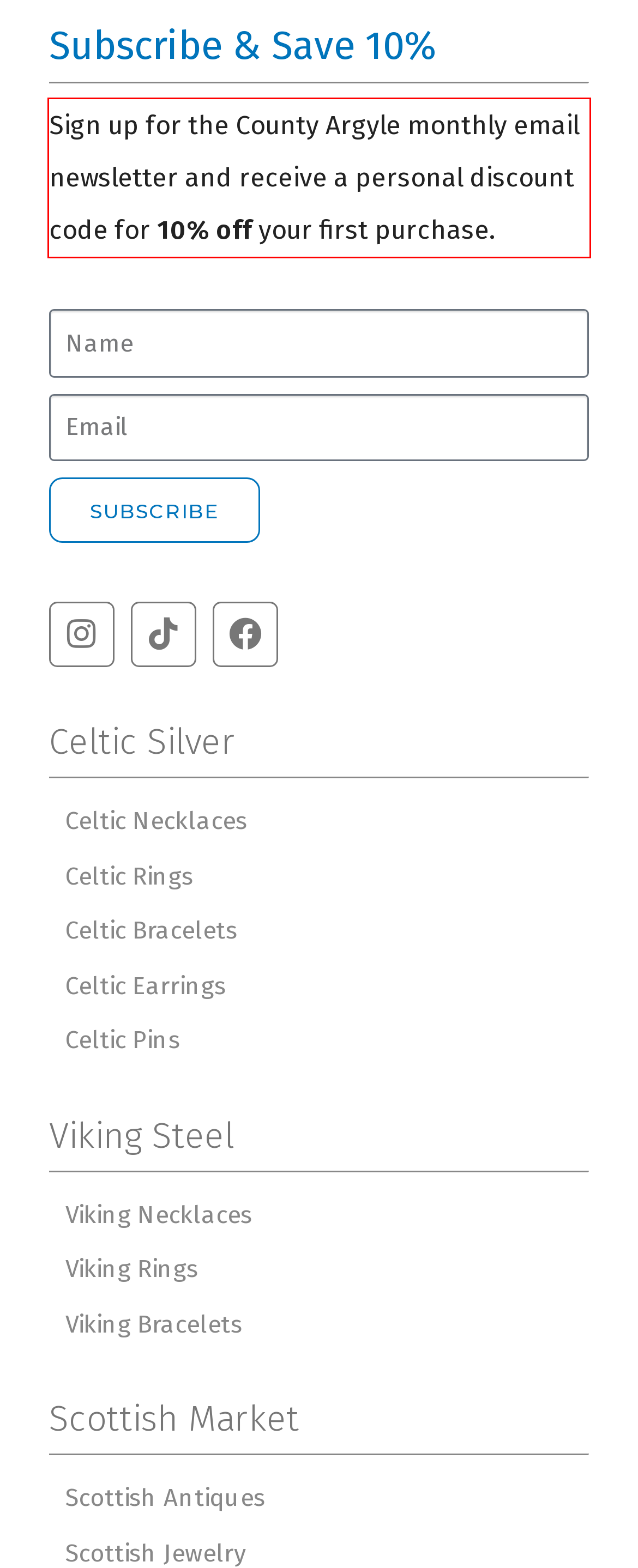Please examine the screenshot of the webpage and read the text present within the red rectangle bounding box.

Sign up for the County Argyle monthly email newsletter and receive a personal discount code for 10% off your first purchase.